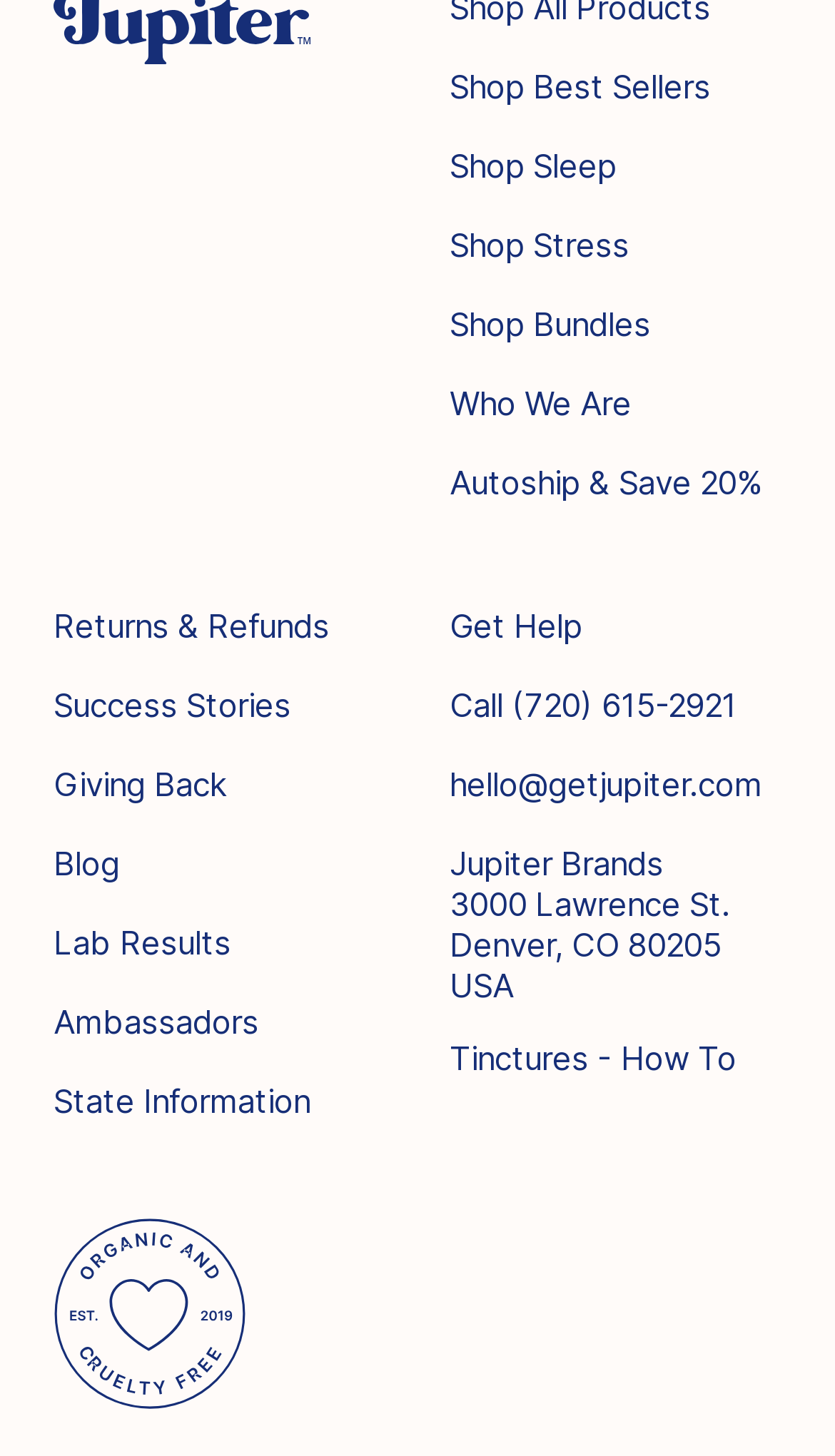From the element description Who We Are, predict the bounding box coordinates of the UI element. The coordinates must be specified in the format (top-left x, top-left y, bottom-right x, bottom-right y) and should be within the 0 to 1 range.

[0.538, 0.258, 0.936, 0.295]